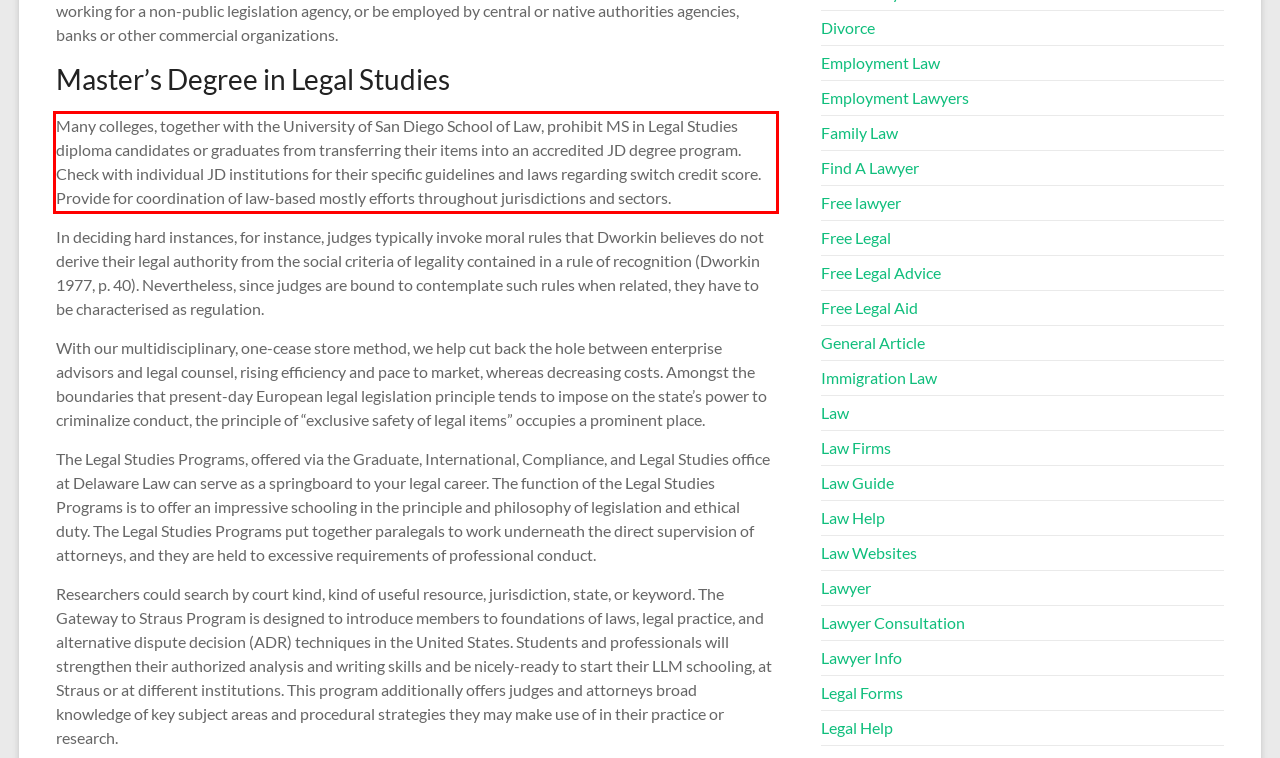Given the screenshot of a webpage, identify the red rectangle bounding box and recognize the text content inside it, generating the extracted text.

Many colleges, together with the University of San Diego School of Law, prohibit MS in Legal Studies diploma candidates or graduates from transferring their items into an accredited JD degree program. Check with individual JD institutions for their specific guidelines and laws regarding switch credit score. Provide for coordination of law-based mostly efforts throughout jurisdictions and sectors.